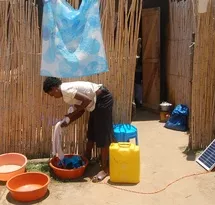Provide a brief response to the question below using a single word or phrase: 
What type of energy is being used in this off-grid location?

Solar energy